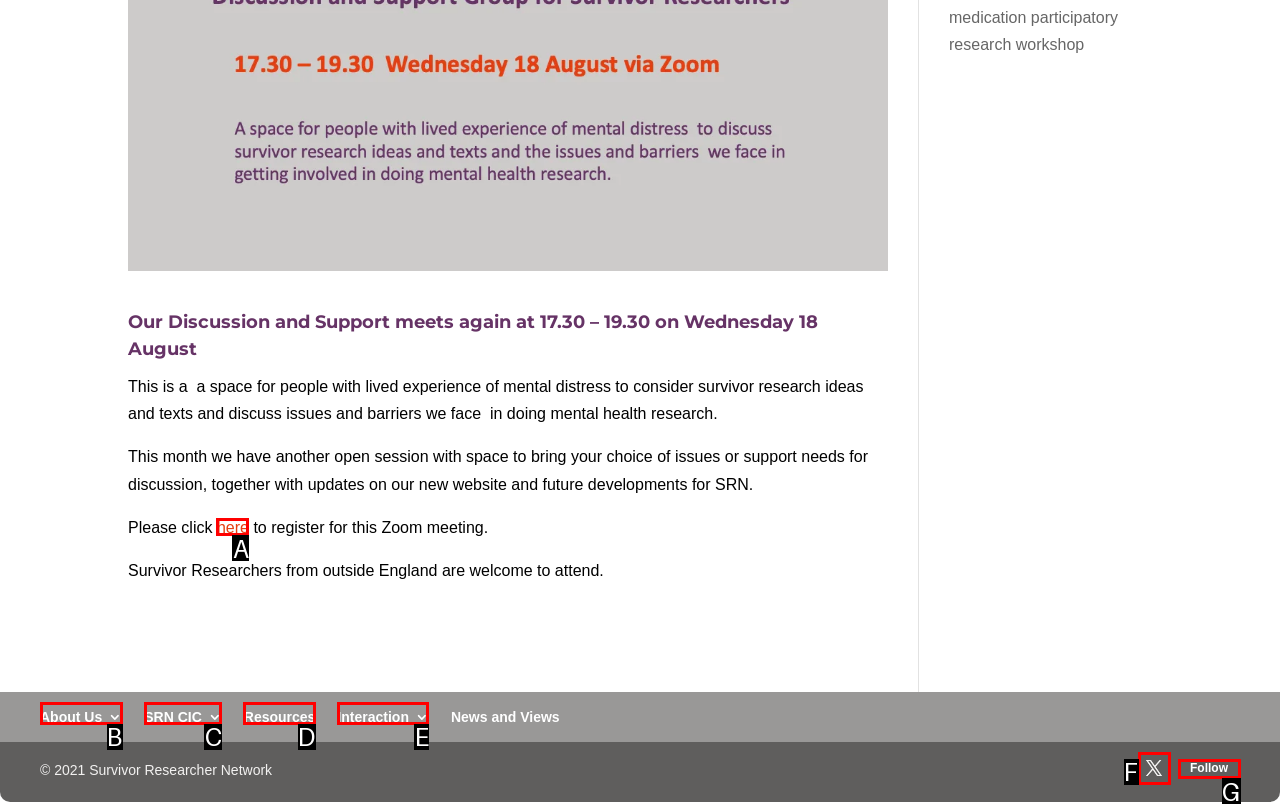Find the option that fits the given description: Follow
Answer with the letter representing the correct choice directly.

F